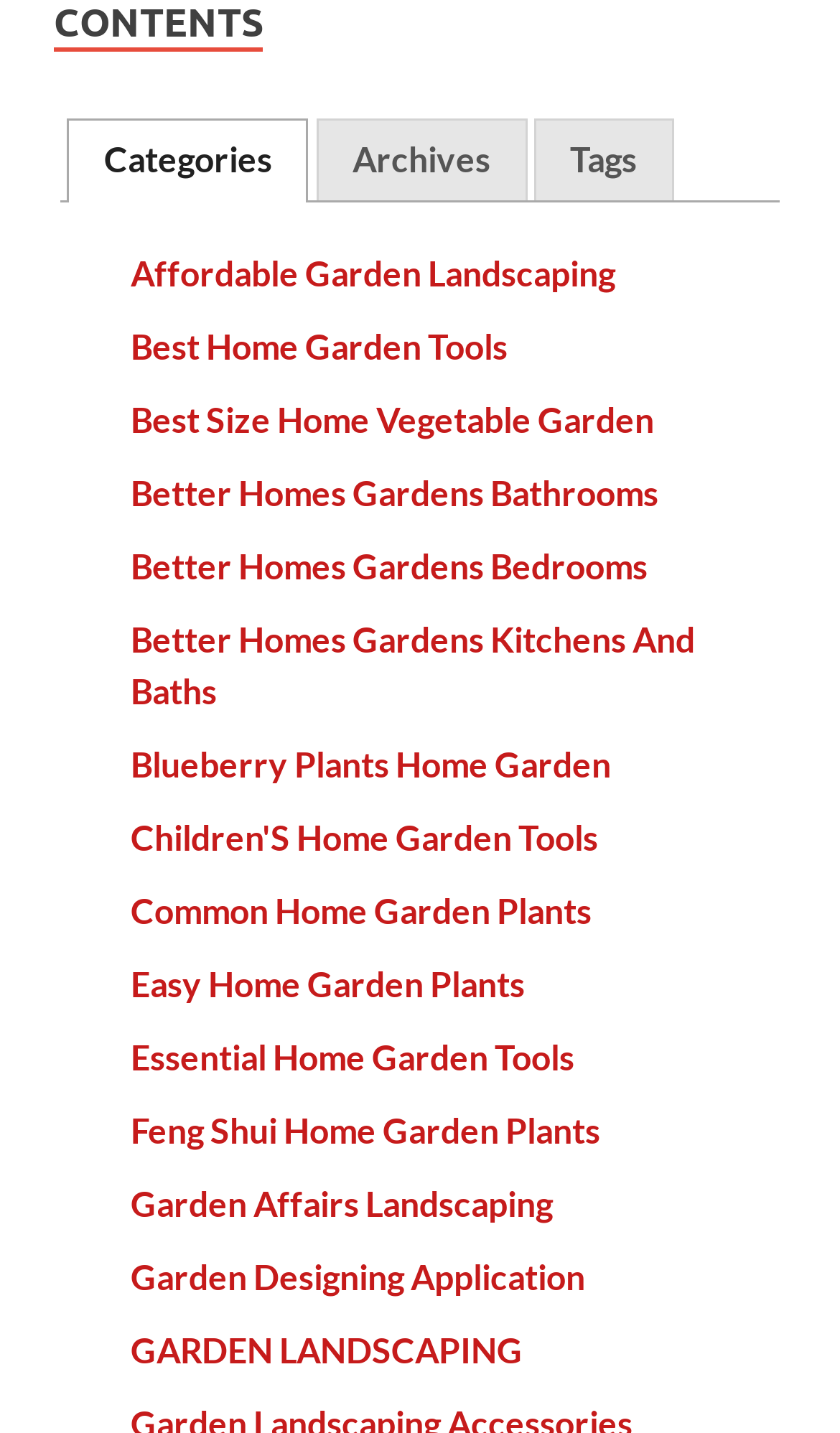Specify the bounding box coordinates of the element's region that should be clicked to achieve the following instruction: "Explore the page for GARDEN LANDSCAPING". The bounding box coordinates consist of four float numbers between 0 and 1, in the format [left, top, right, bottom].

[0.155, 0.928, 0.622, 0.956]